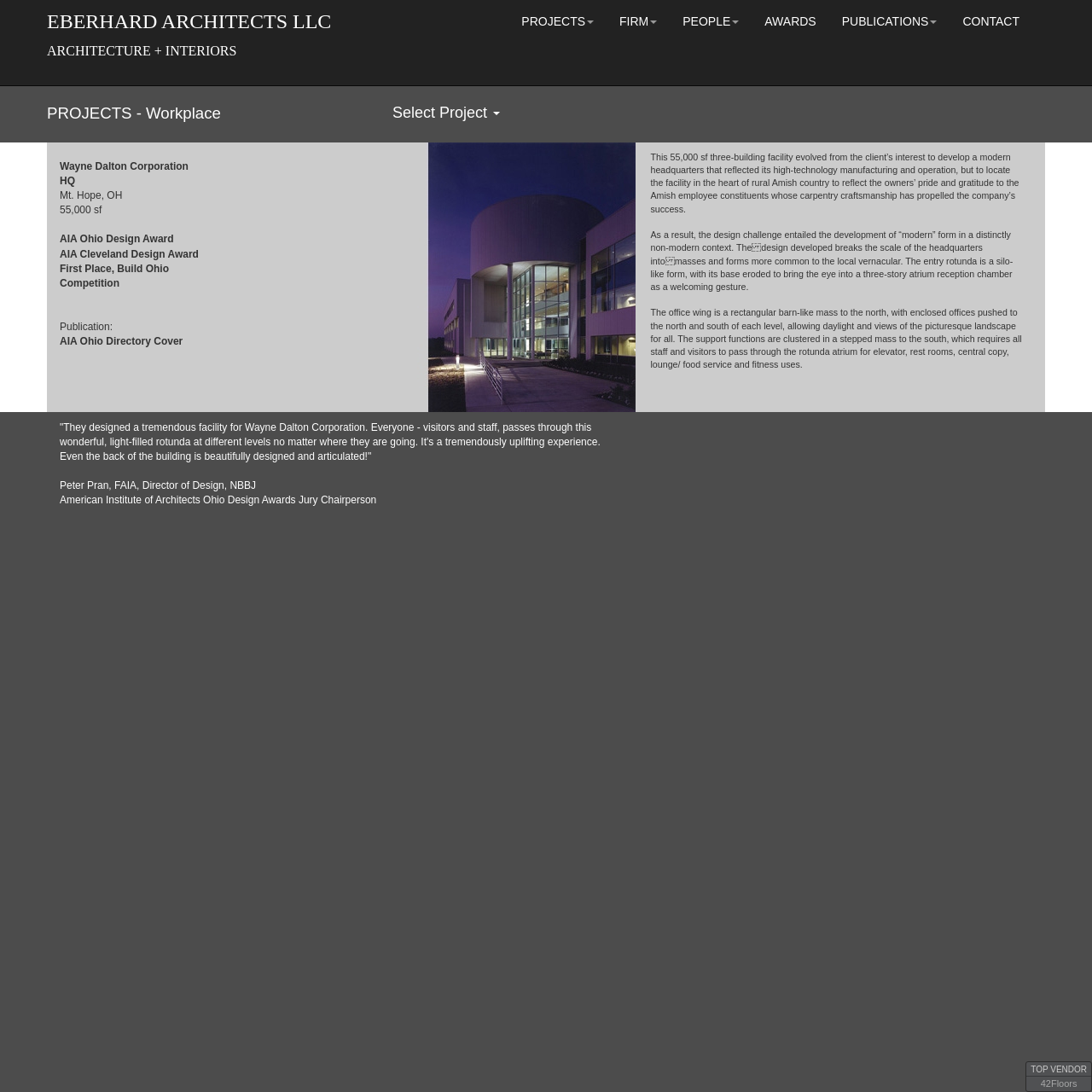Given the description of the UI element: "CONTACT", predict the bounding box coordinates in the form of [left, top, right, bottom], with each value being a float between 0 and 1.

[0.87, 0.0, 0.945, 0.039]